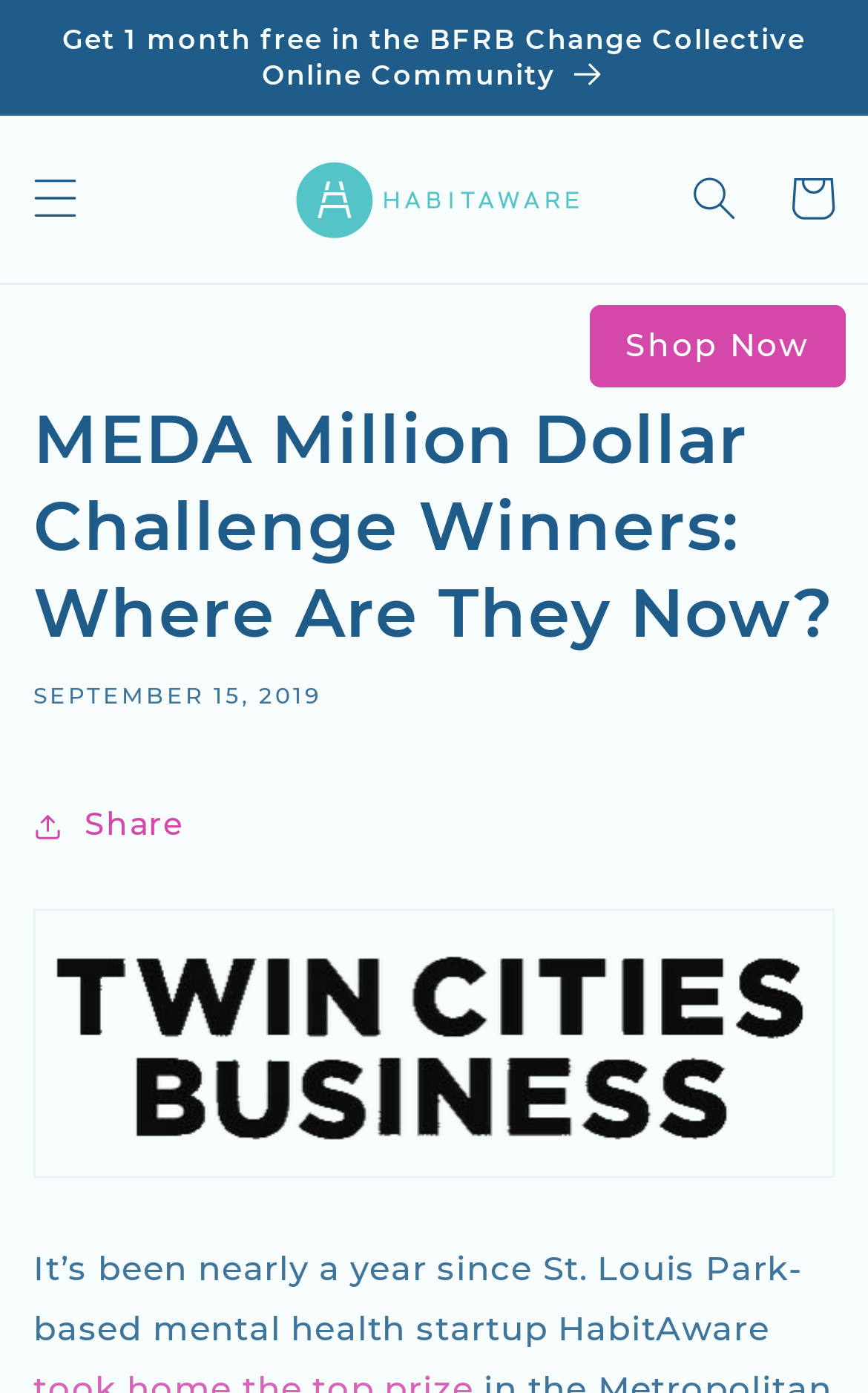Find the primary header on the webpage and provide its text.

MEDA Million Dollar Challenge Winners: Where Are They Now?